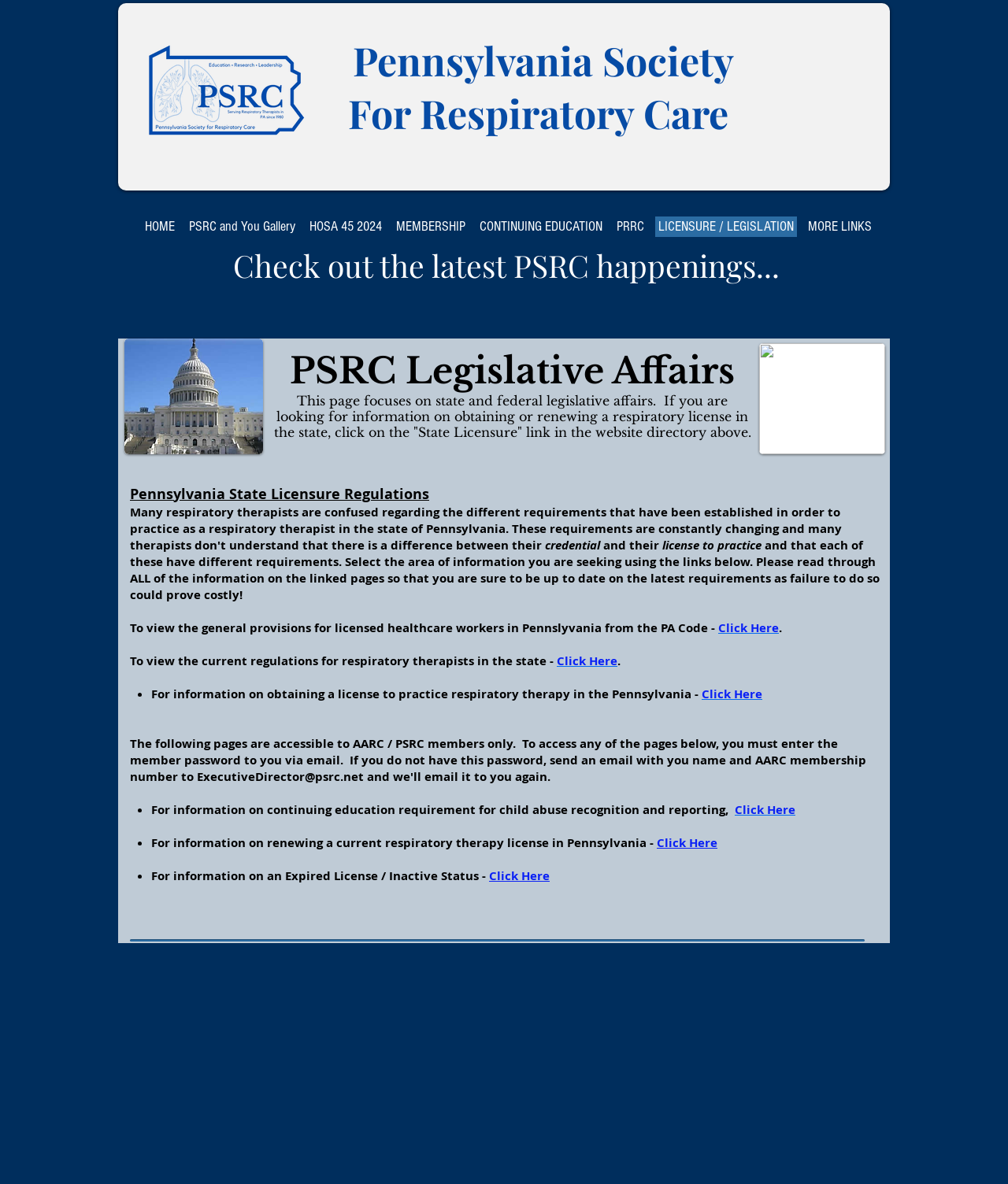Utilize the information from the image to answer the question in detail:
What is required for licensed healthcare workers in Pennsylvania?

I found the answer by reading the text which mentions that the general provisions for licensed healthcare workers in Pennsylvania can be viewed by clicking on a link.